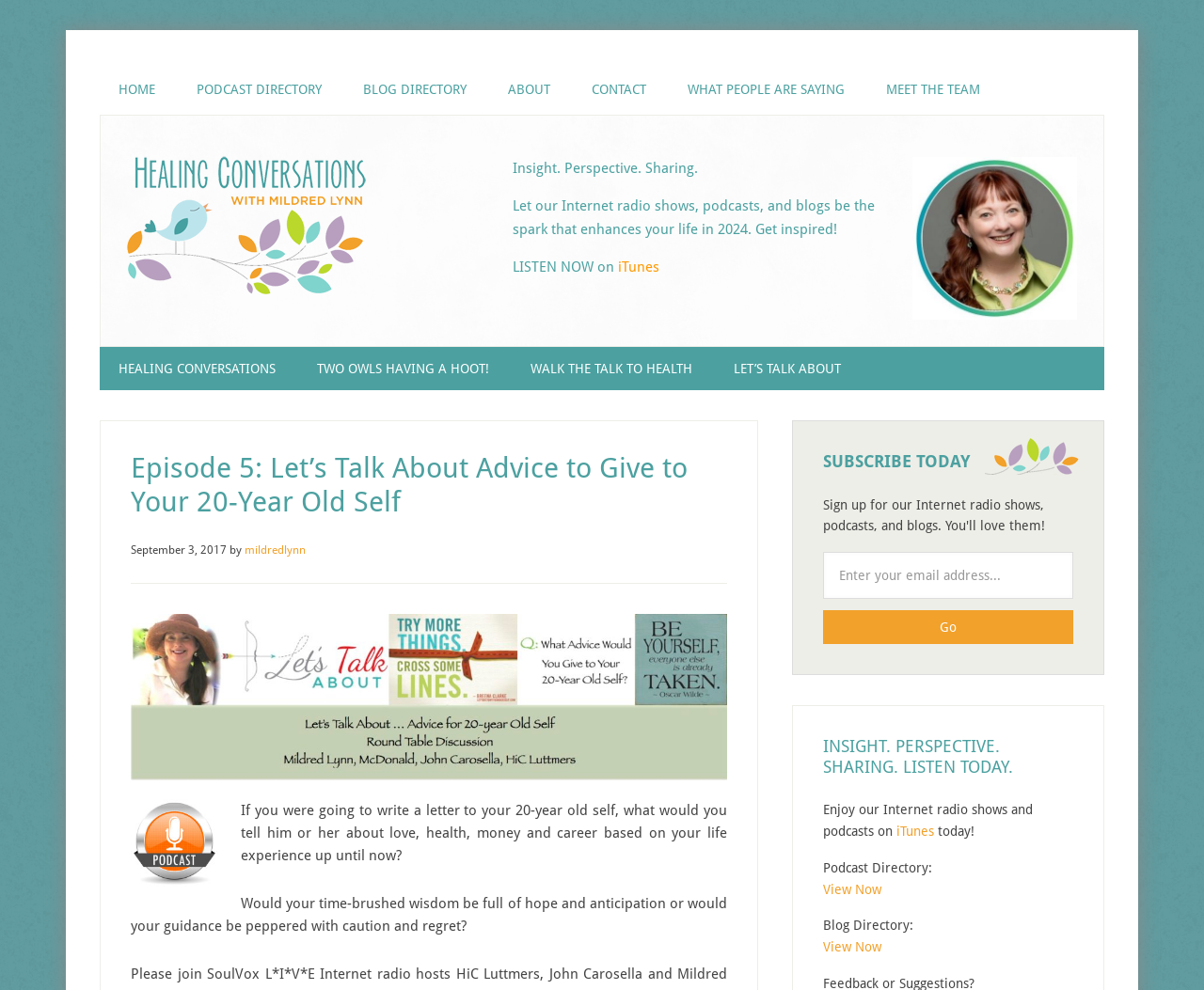What is the name of the podcast?
Please elaborate on the answer to the question with detailed information.

I found the answer by looking at the title of the webpage, which is 'Episode 5: Let's Talk About Advice to Give to Your 20-Year Old Self - Healing Conversations with Mildred Lynn'. This suggests that the podcast is called 'Healing Conversations with Mildred Lynn'.